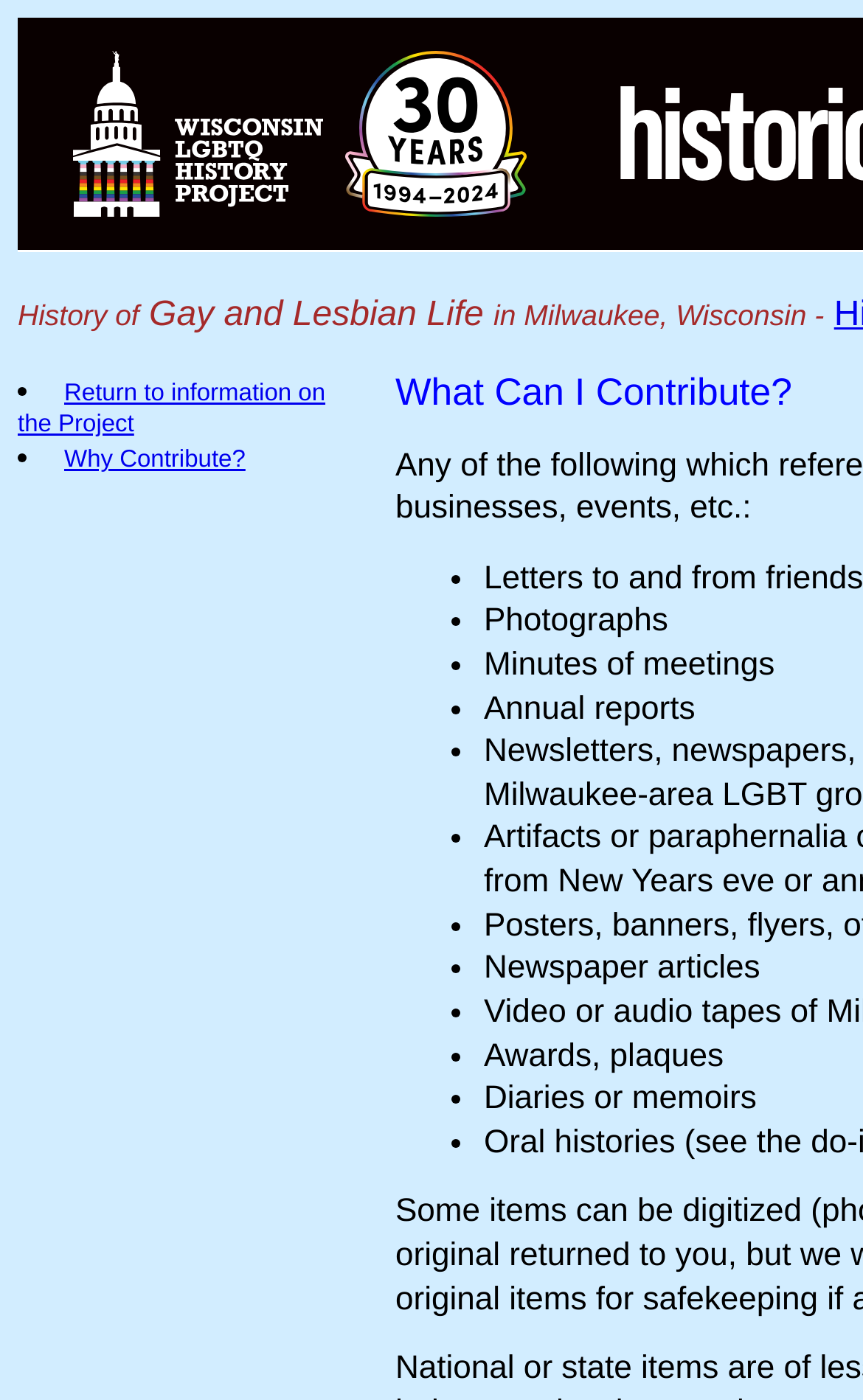What type of items can be contributed?
Answer the question with a single word or phrase derived from the image.

Photographs, minutes of meetings, etc.